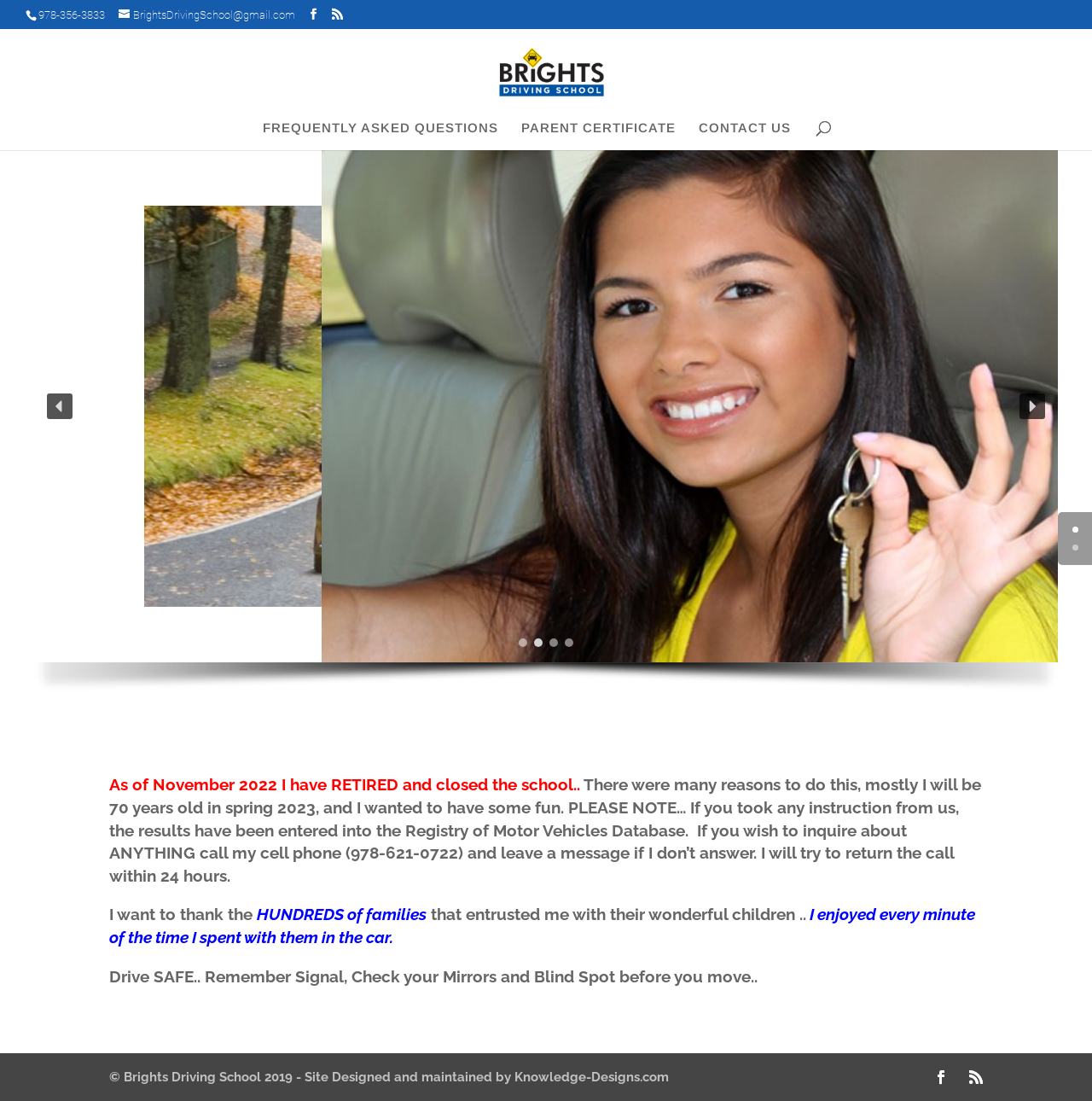Locate the bounding box coordinates of the element I should click to achieve the following instruction: "Search for something".

[0.157, 0.026, 0.877, 0.027]